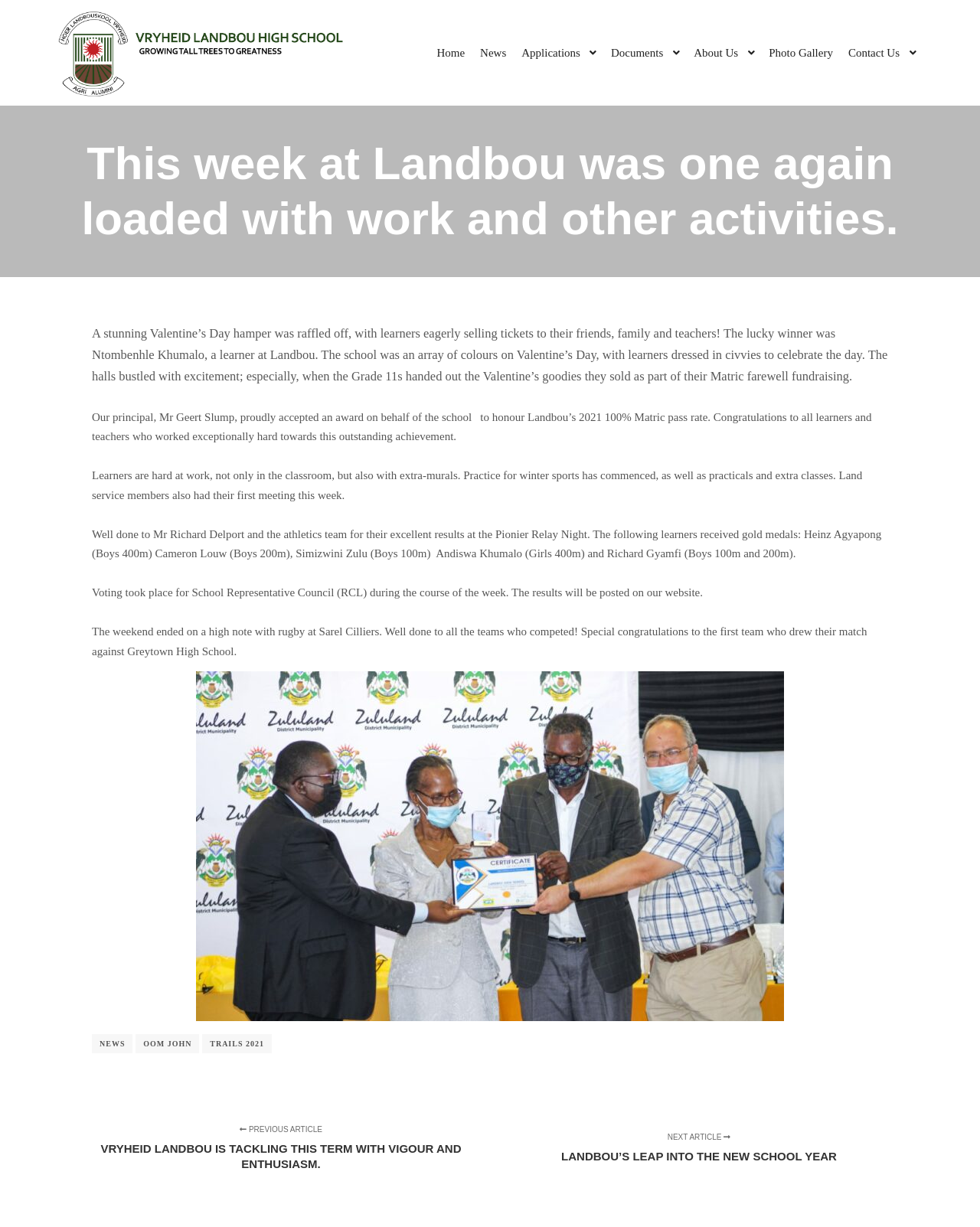Pinpoint the bounding box coordinates of the area that should be clicked to complete the following instruction: "Go to the 'About Us' page". The coordinates must be given as four float numbers between 0 and 1, i.e., [left, top, right, bottom].

[0.7, 0.0, 0.756, 0.086]